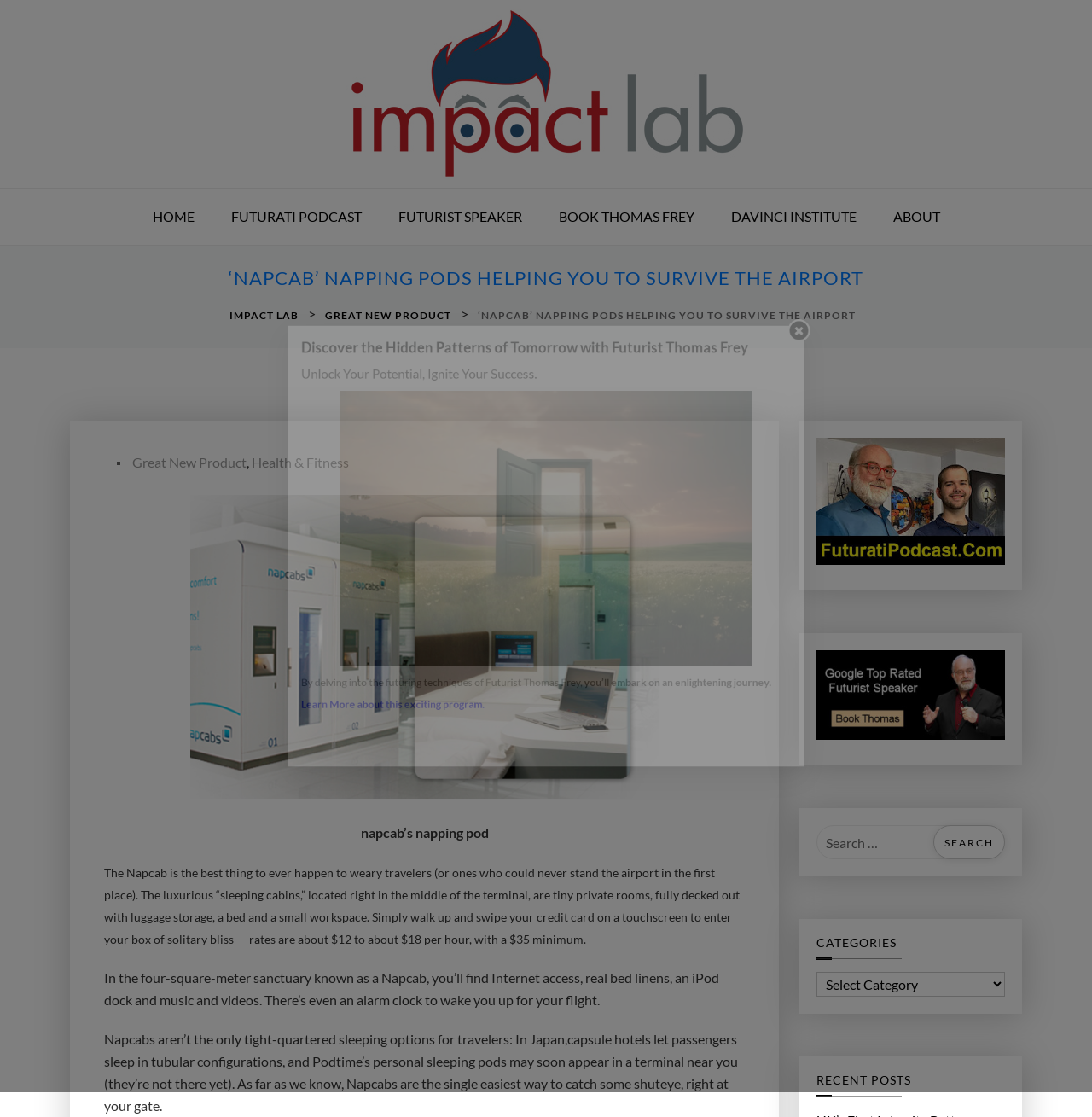Could you highlight the region that needs to be clicked to execute the instruction: "Learn more about the exciting program"?

[0.203, 0.668, 0.426, 0.683]